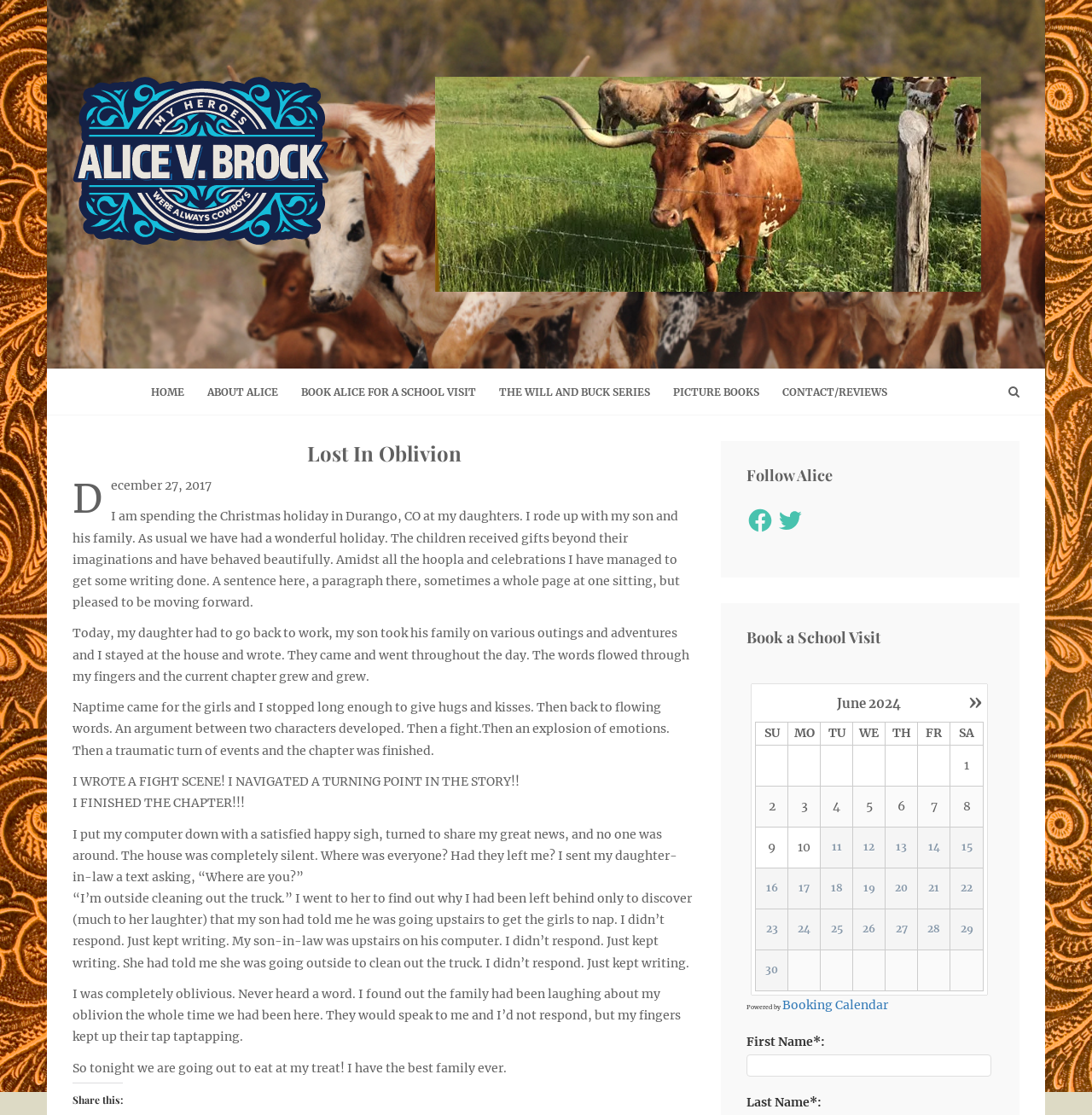Locate the bounding box coordinates of the element to click to perform the following action: 'Follow Alice on Facebook'. The coordinates should be given as four float values between 0 and 1, in the form of [left, top, right, bottom].

[0.684, 0.454, 0.709, 0.479]